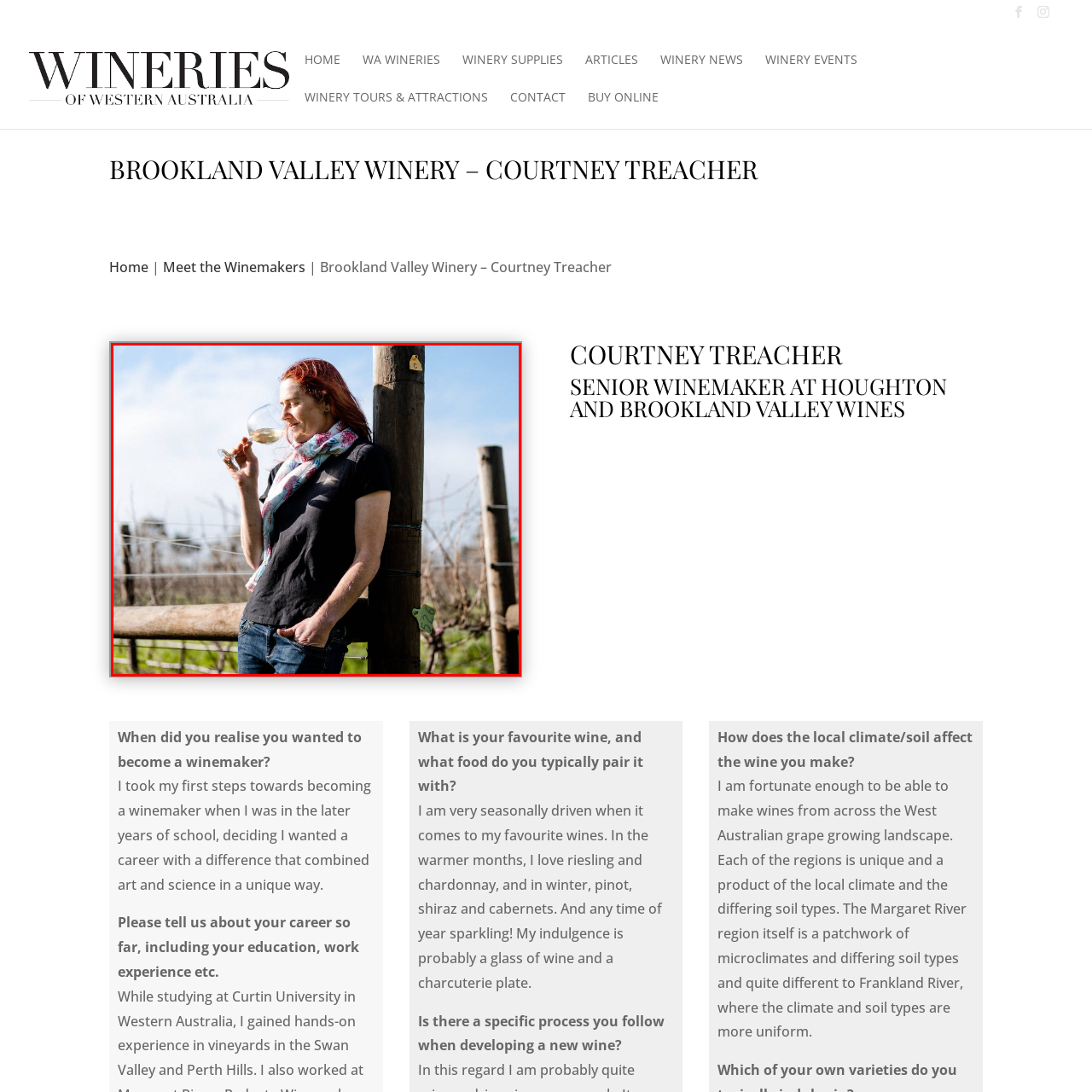What is the woman wearing around her neck?
Carefully examine the image within the red bounding box and provide a comprehensive answer based on what you observe.

According to the caption, the woman is dressed casually in a black shirt and blue jeans, and is also wearing a 'floral scarf' around her neck, which adds to her overall casual and relaxed appearance.